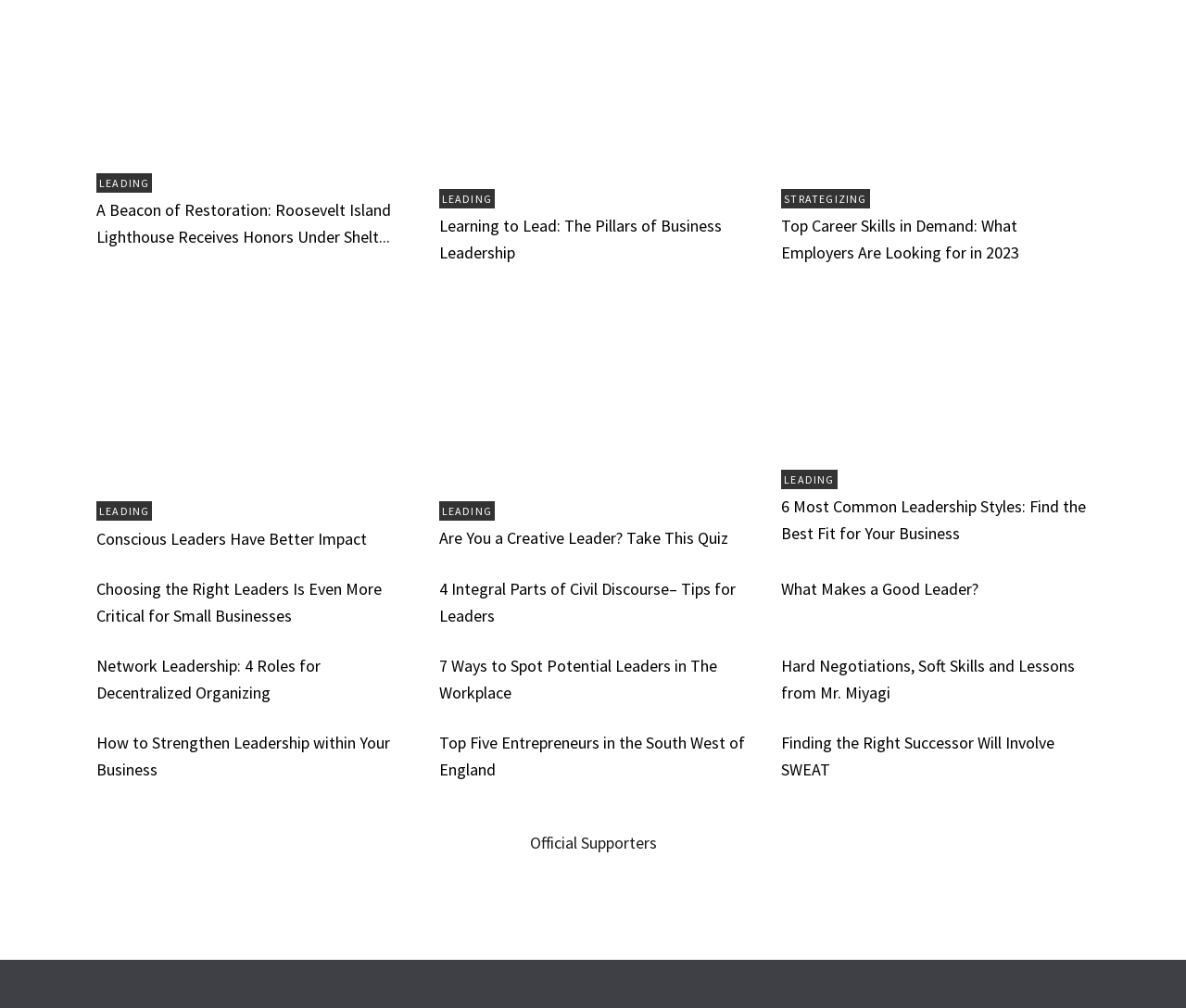Answer the question with a brief word or phrase:
How many official supporters are listed on the webpage?

7